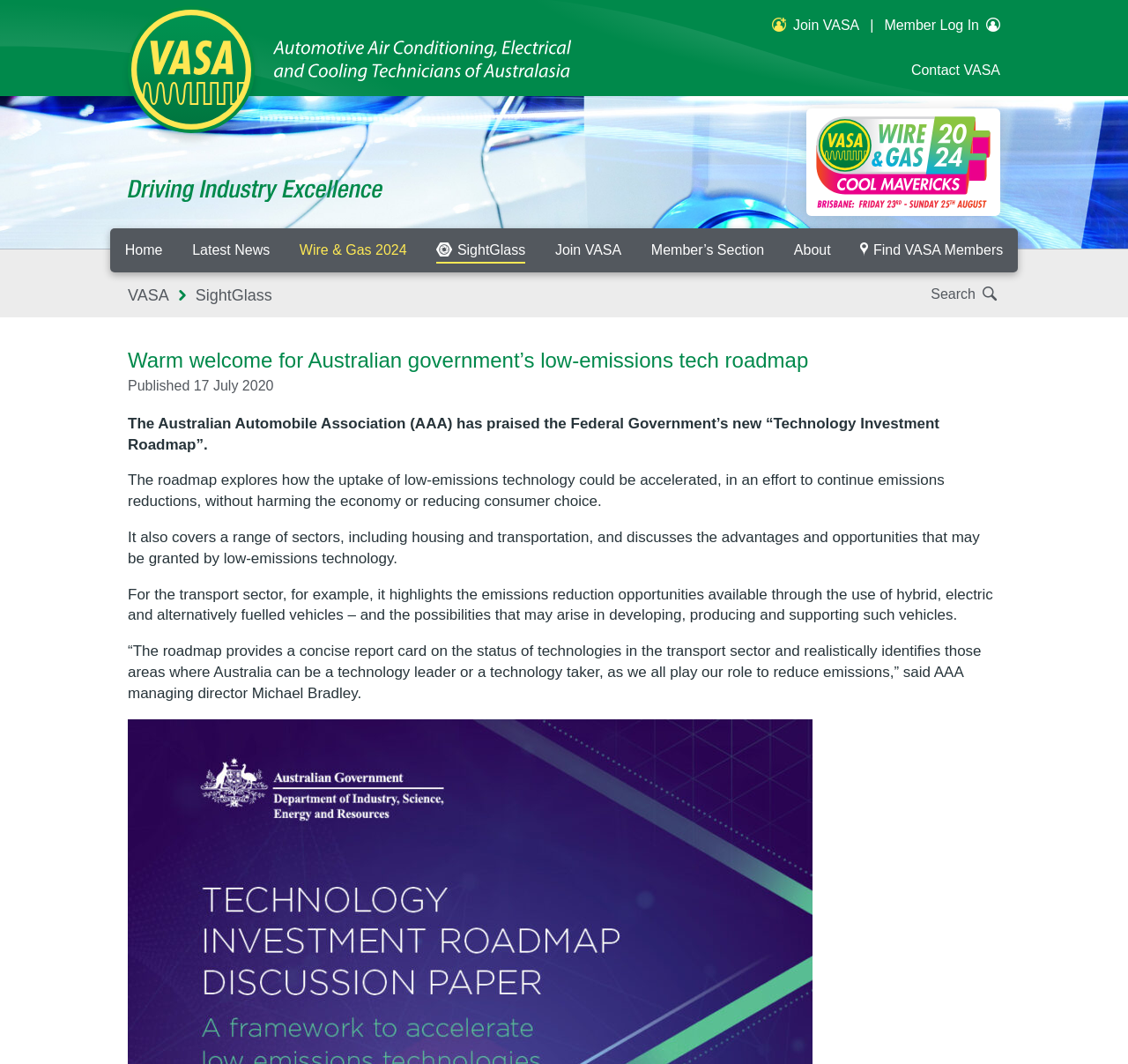Kindly determine the bounding box coordinates of the area that needs to be clicked to fulfill this instruction: "Go to the forum".

None